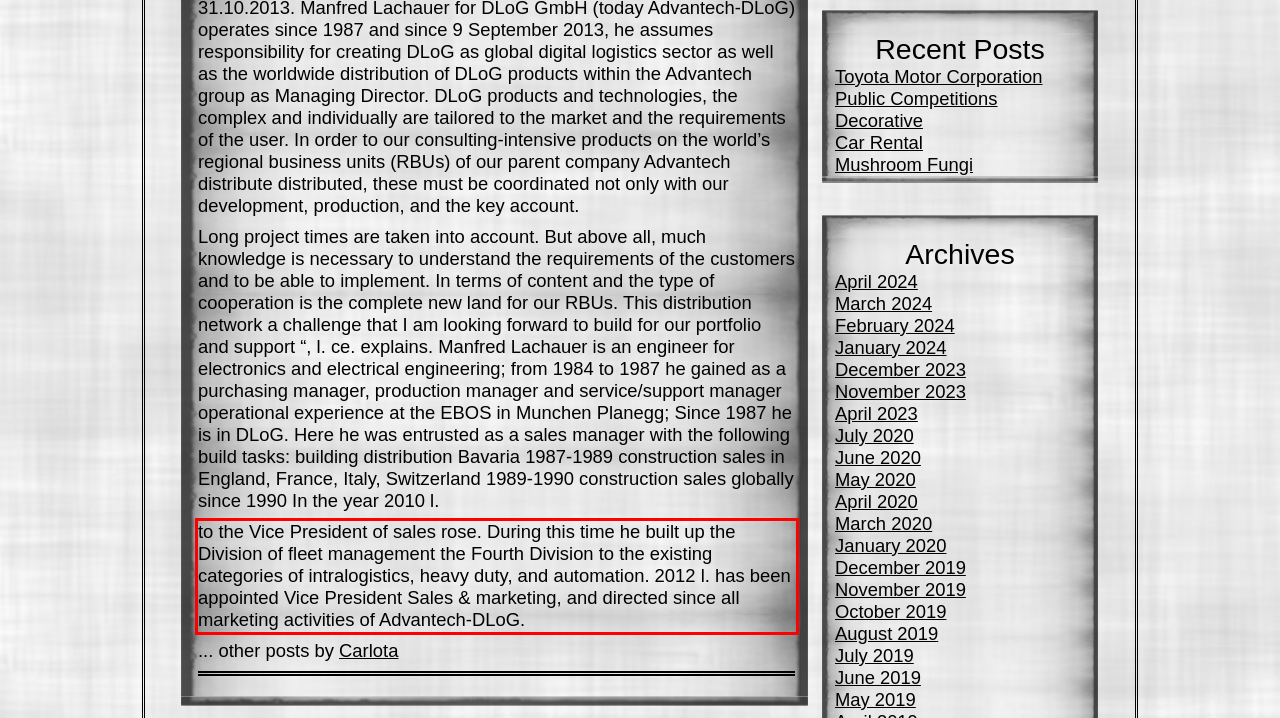You have a screenshot of a webpage with a red bounding box. Use OCR to generate the text contained within this red rectangle.

to the Vice President of sales rose. During this time he built up the Division of fleet management the Fourth Division to the existing categories of intralogistics, heavy duty, and automation. 2012 l. has been appointed Vice President Sales & marketing, and directed since all marketing activities of Advantech-DLoG.